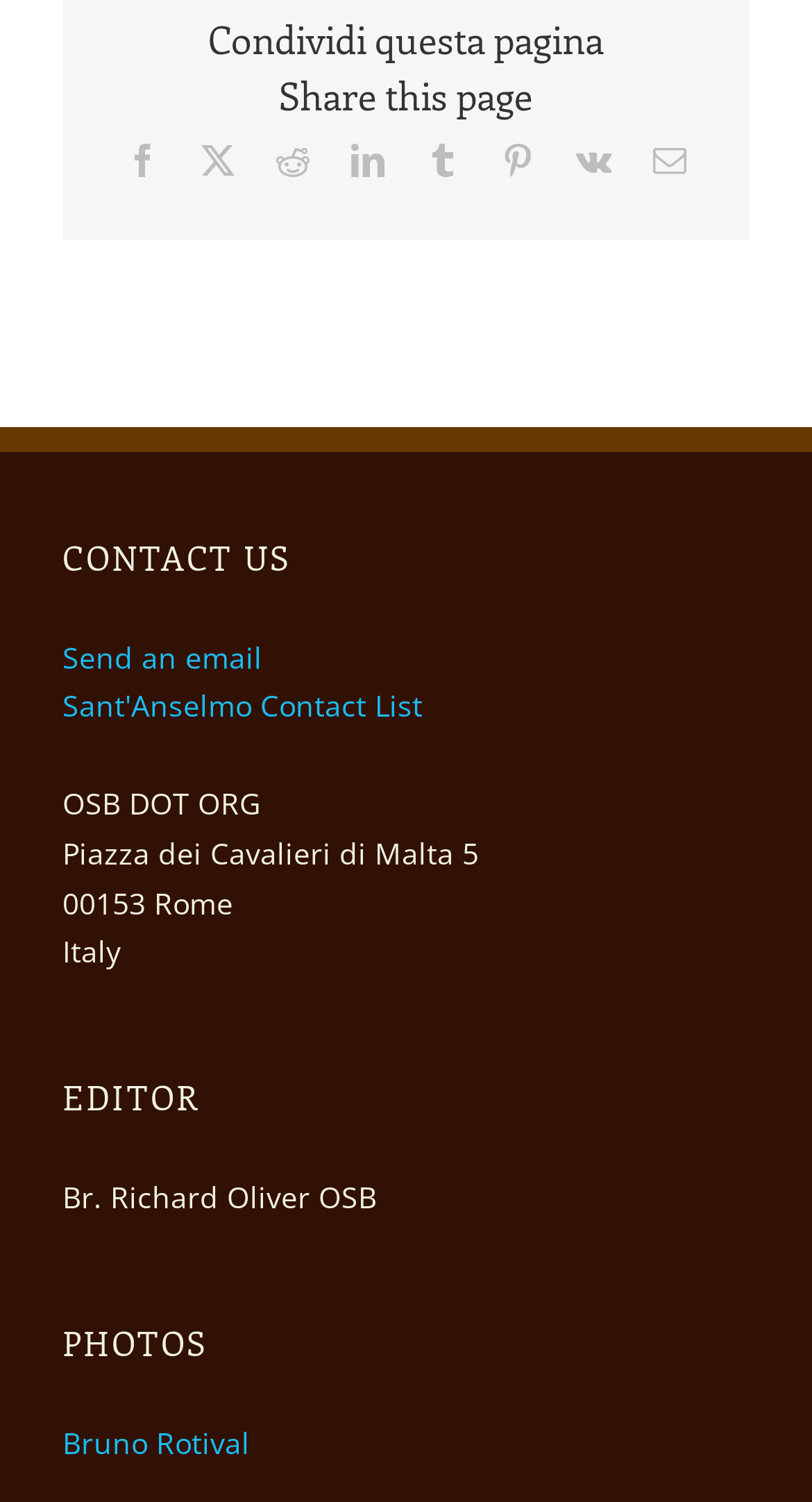Please locate the bounding box coordinates of the element's region that needs to be clicked to follow the instruction: "Open the search form". The bounding box coordinates should be provided as four float numbers between 0 and 1, i.e., [left, top, right, bottom].

None